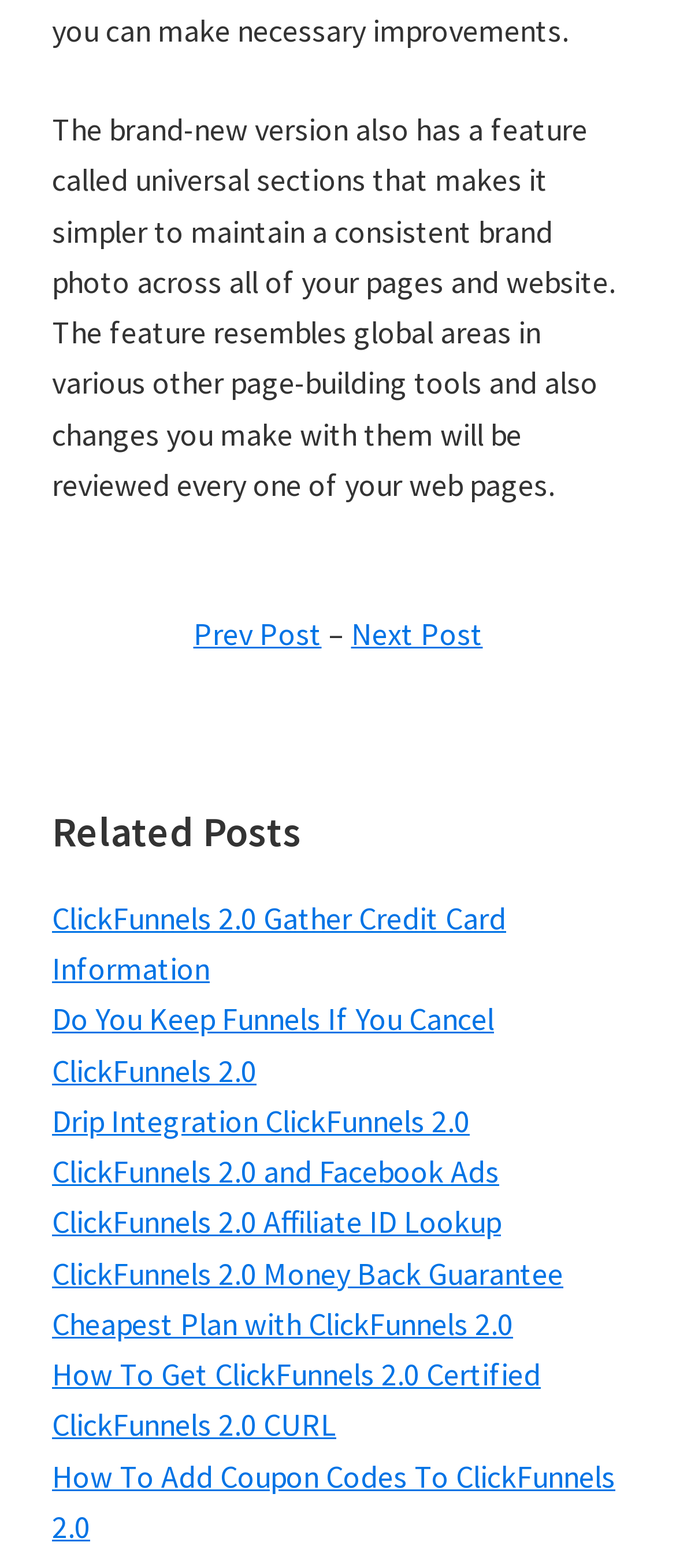Locate the bounding box coordinates of the element I should click to achieve the following instruction: "Click on 'How To Get ClickFunnels 2.0 Certified'".

[0.077, 0.864, 0.8, 0.889]